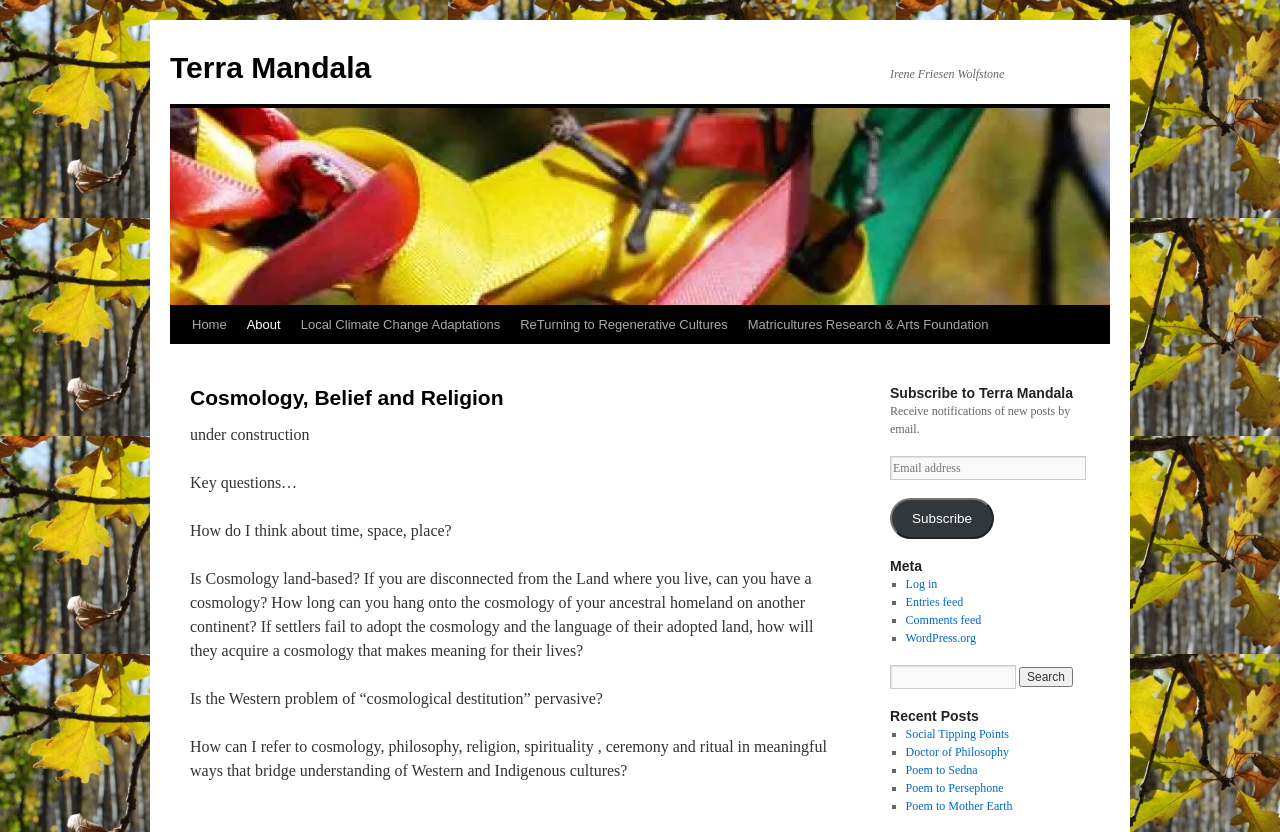Answer this question in one word or a short phrase: What are the recent posts on this website?

Social Tipping Points, Doctor of Philosophy, etc.